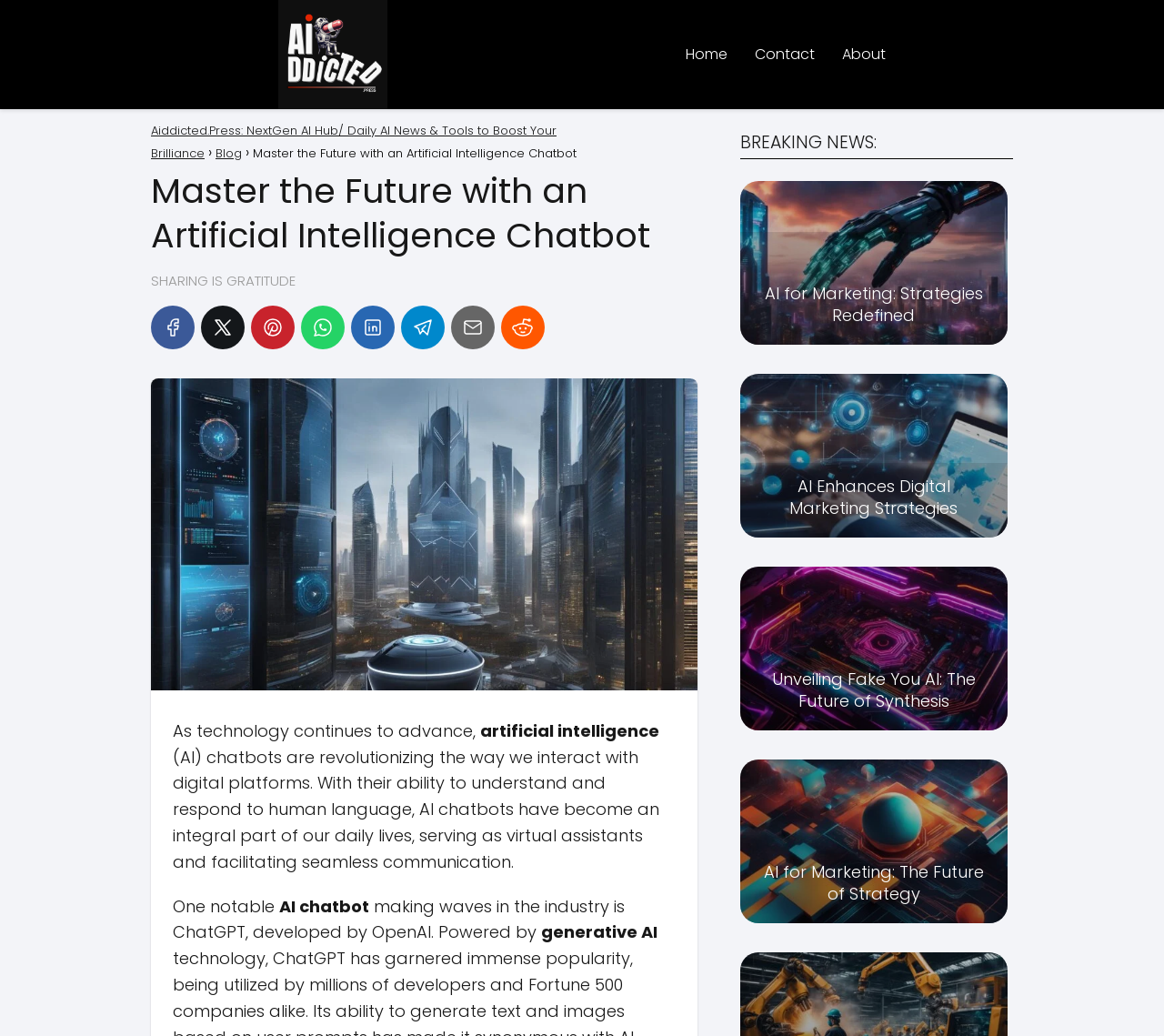What is the purpose of the links at the top right corner?
Give a comprehensive and detailed explanation for the question.

The links at the top right corner have images corresponding to various social media platforms, such as Facebook, LinkedIn, and WhatsApp, which implies that they are meant for sharing content on these platforms.